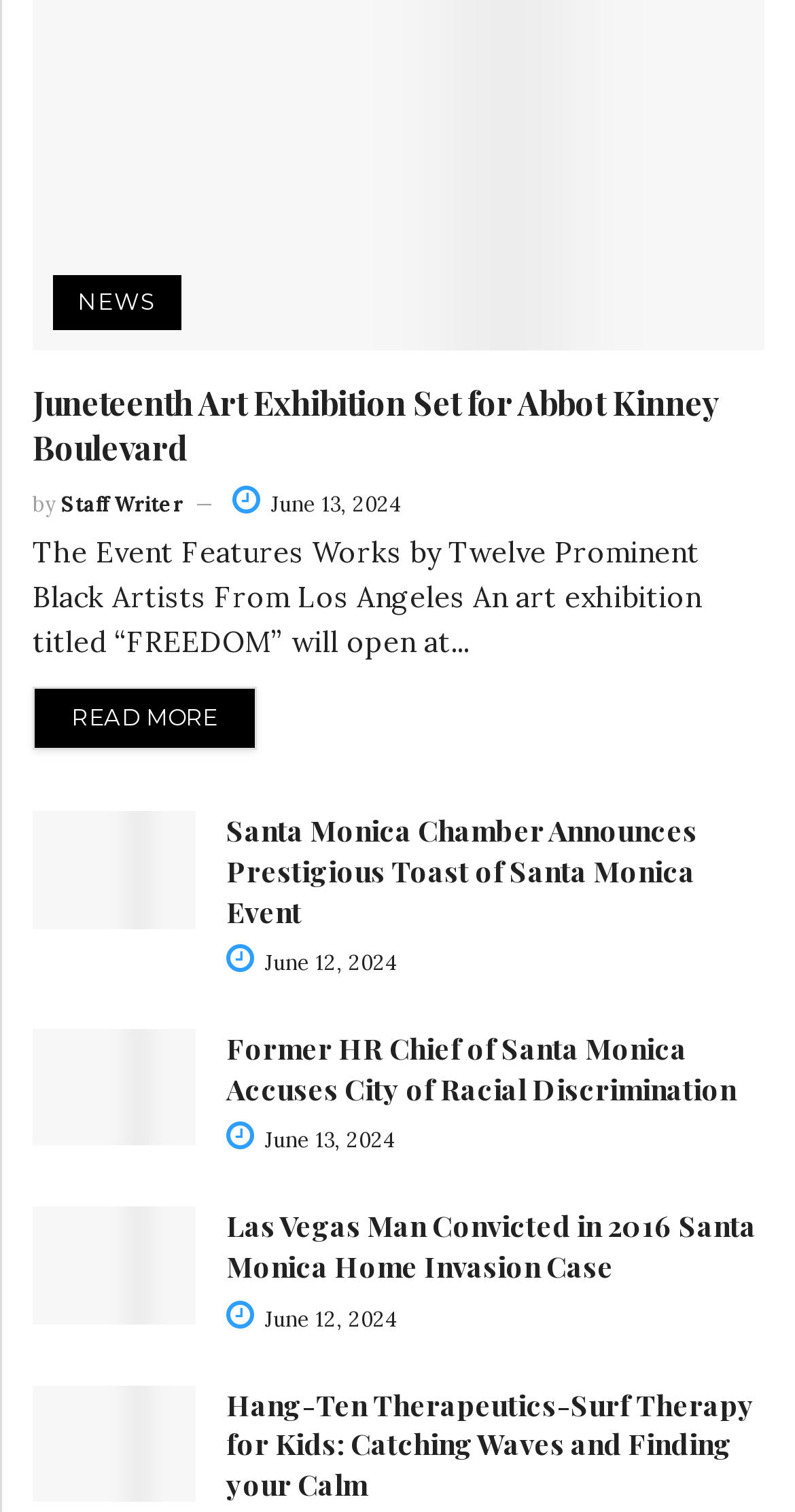Please give a succinct answer using a single word or phrase:
How many articles are on the webpage?

5